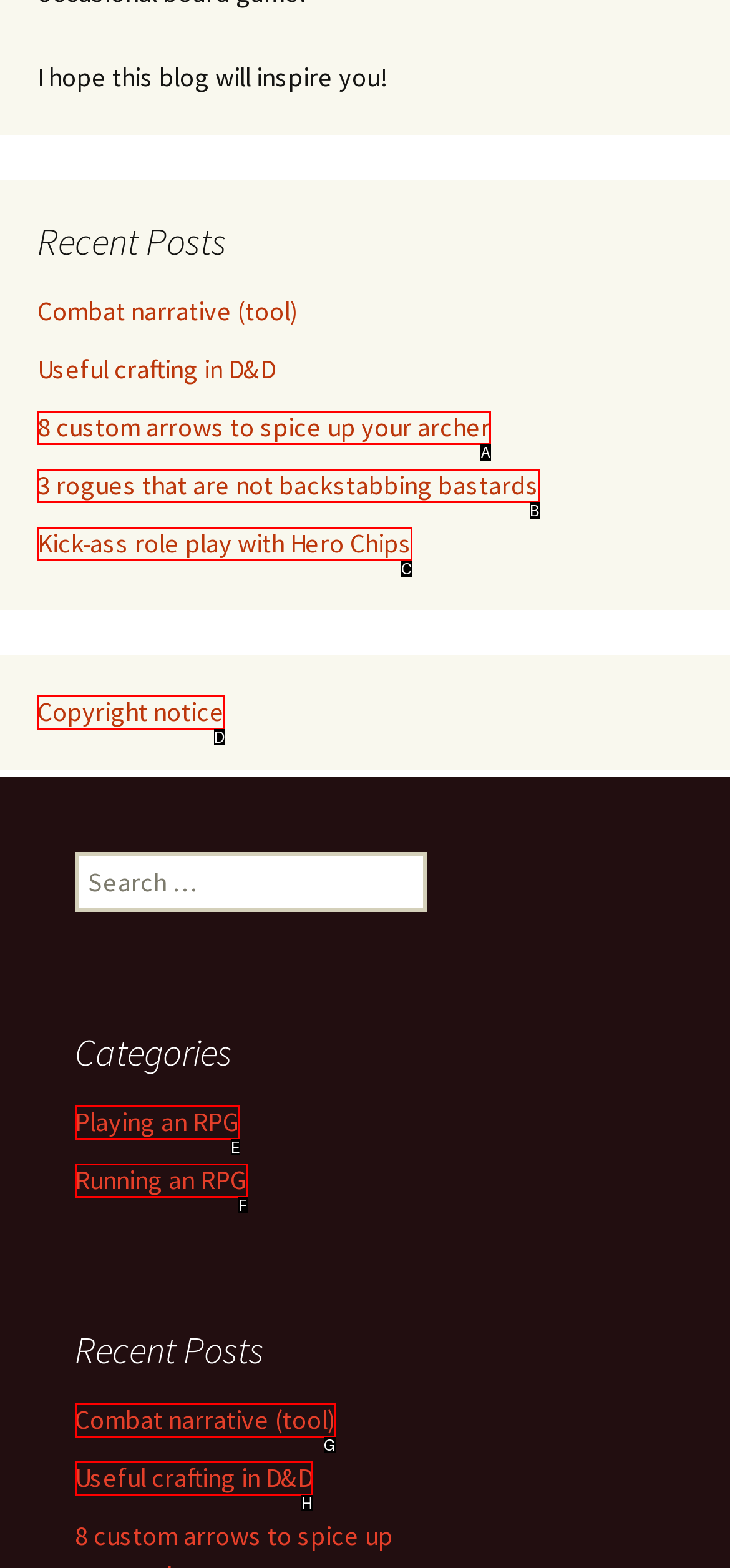Identify the UI element that corresponds to this description: Copyright notice
Respond with the letter of the correct option.

D